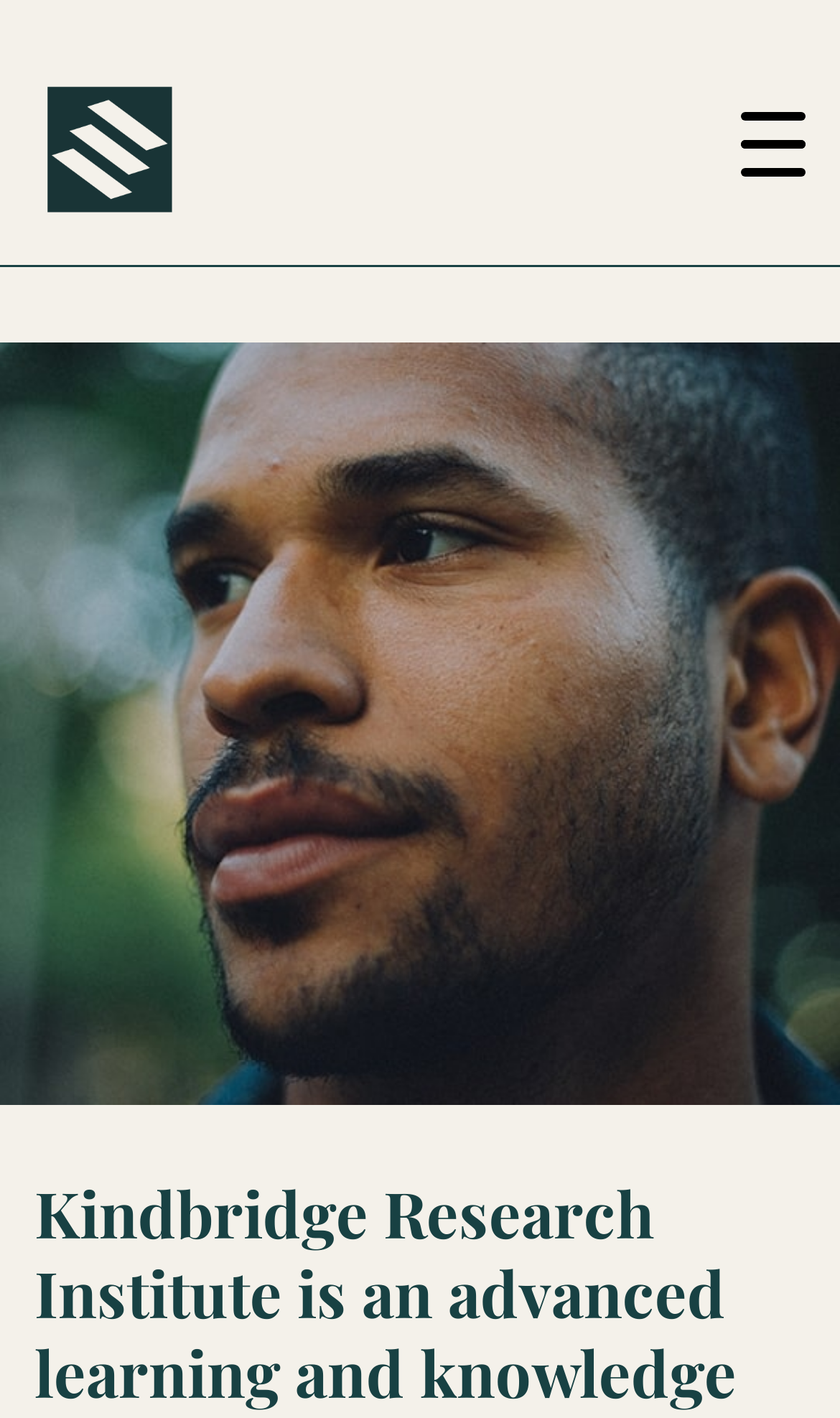Identify the bounding box for the described UI element: "title="McMahon's Public House"".

None